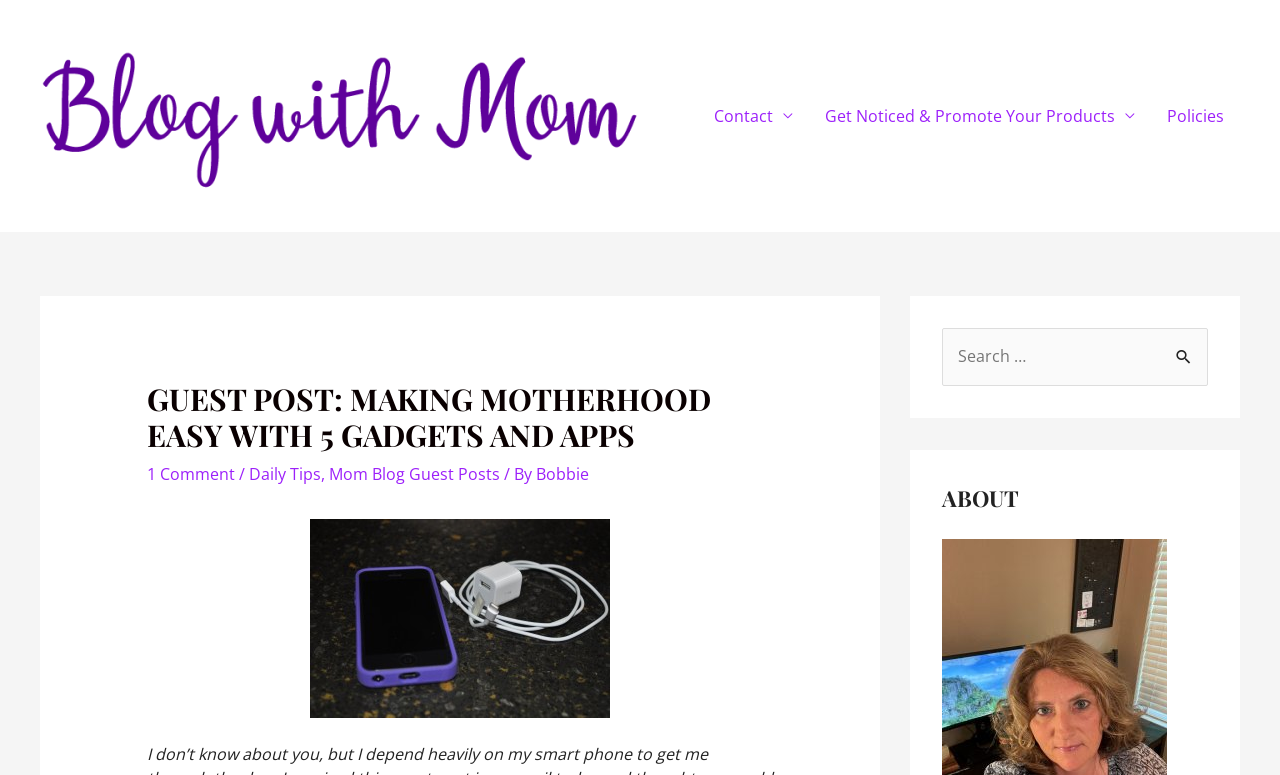What is the name of the blog?
Answer the question using a single word or phrase, according to the image.

Blog With Mom